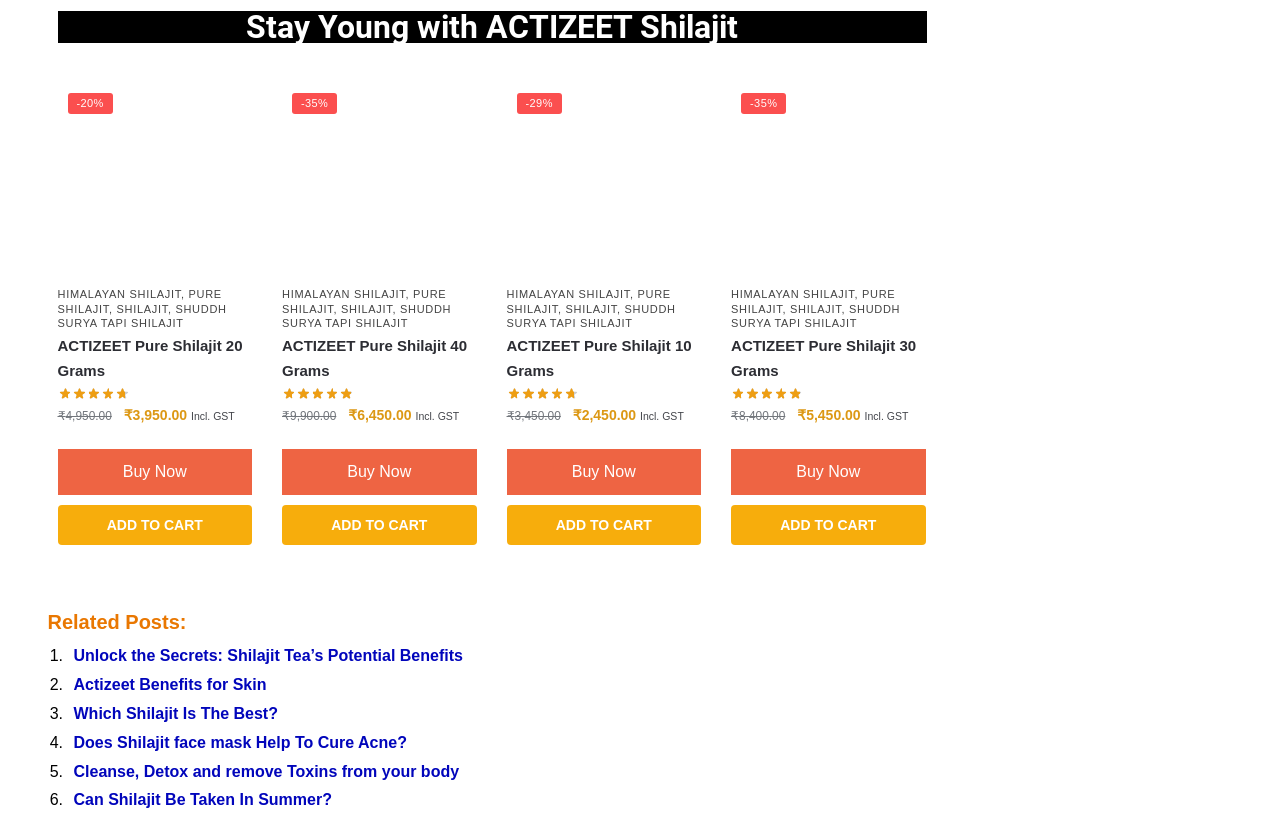Please analyze the image and provide a thorough answer to the question:
What is the topic of the related post 'Unlock the Secrets: Shilajit Tea’s Potential Benefits'?

The related post 'Unlock the Secrets: Shilajit Tea’s Potential Benefits' is listed under the heading 'Related Posts:' and its topic is Shilajit Tea.